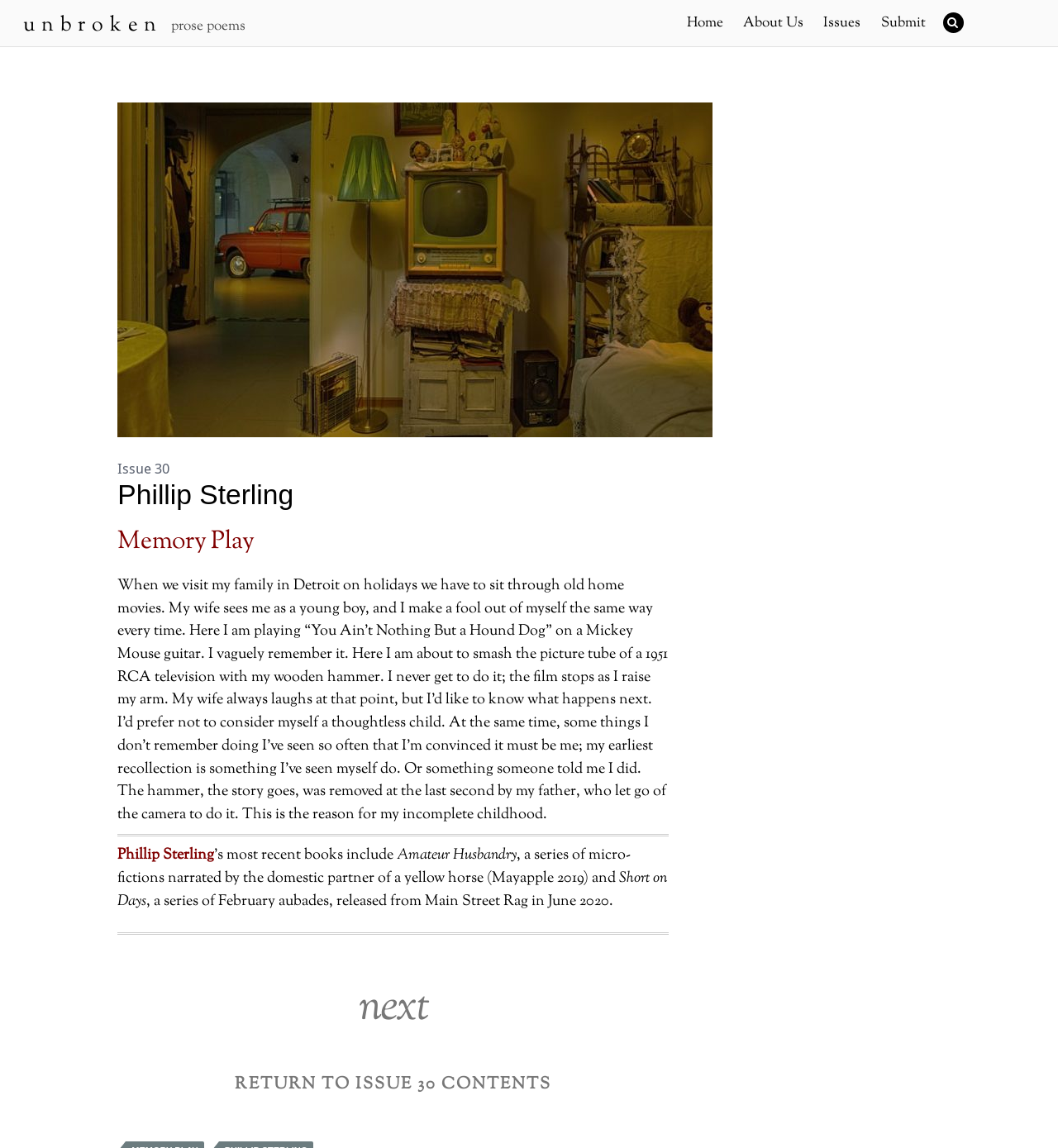Answer the following in one word or a short phrase: 
What is the title of the poem?

Memory Play